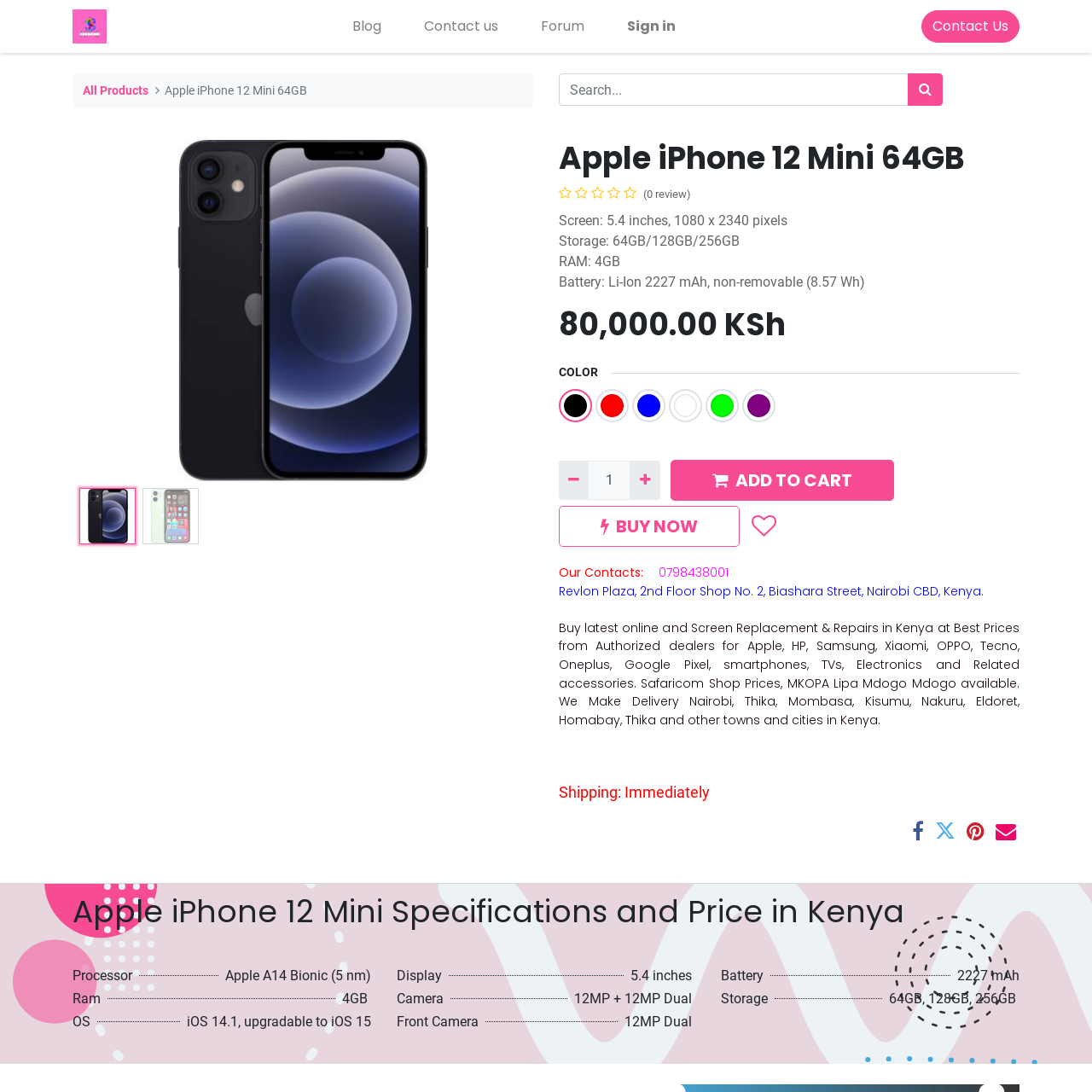Provide a single word or phrase to answer the given question: 
What is the capacity of the iPhone's battery?

2227 mAh